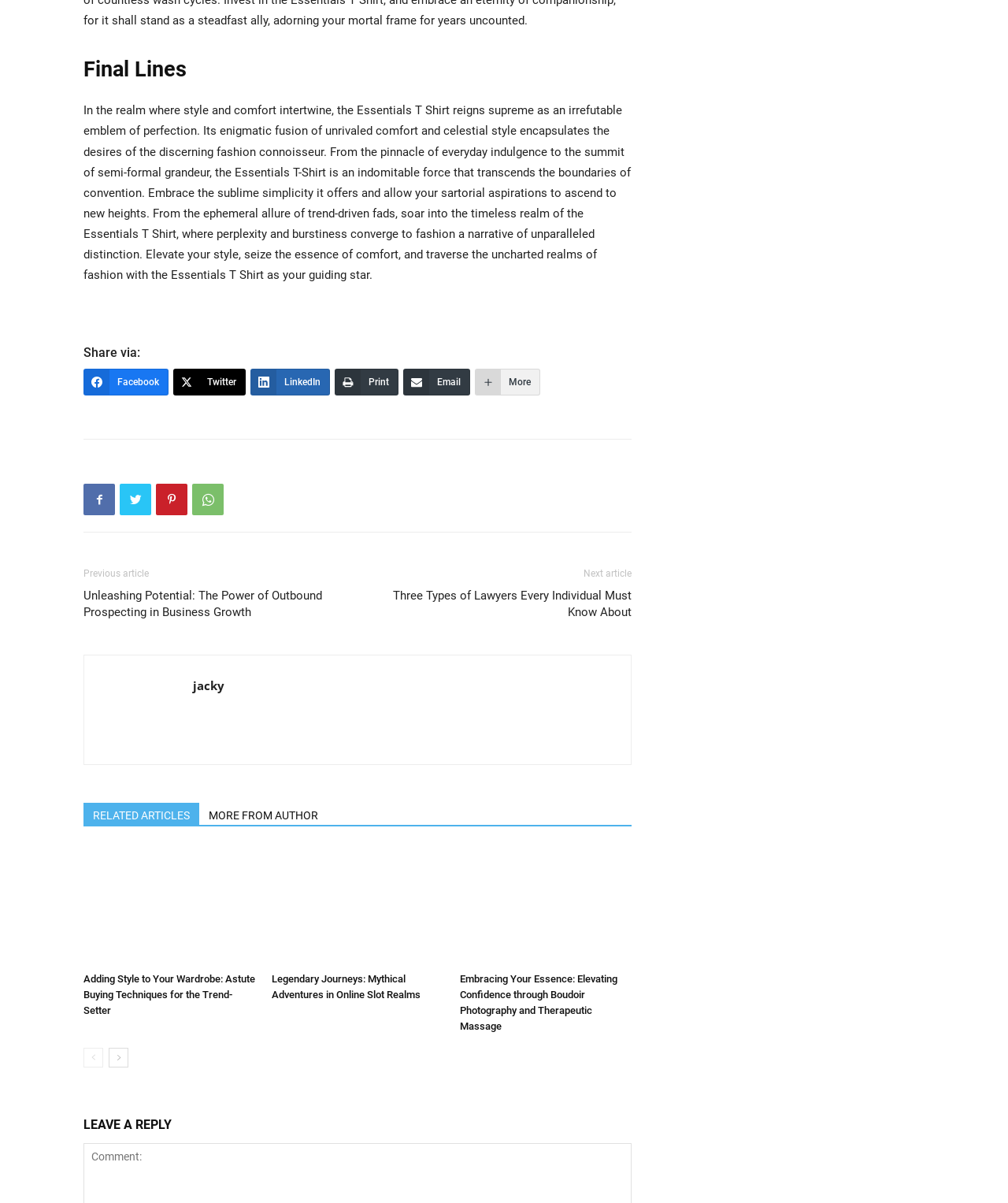Provide a one-word or short-phrase response to the question:
How many social media platforms are available for sharing?

5